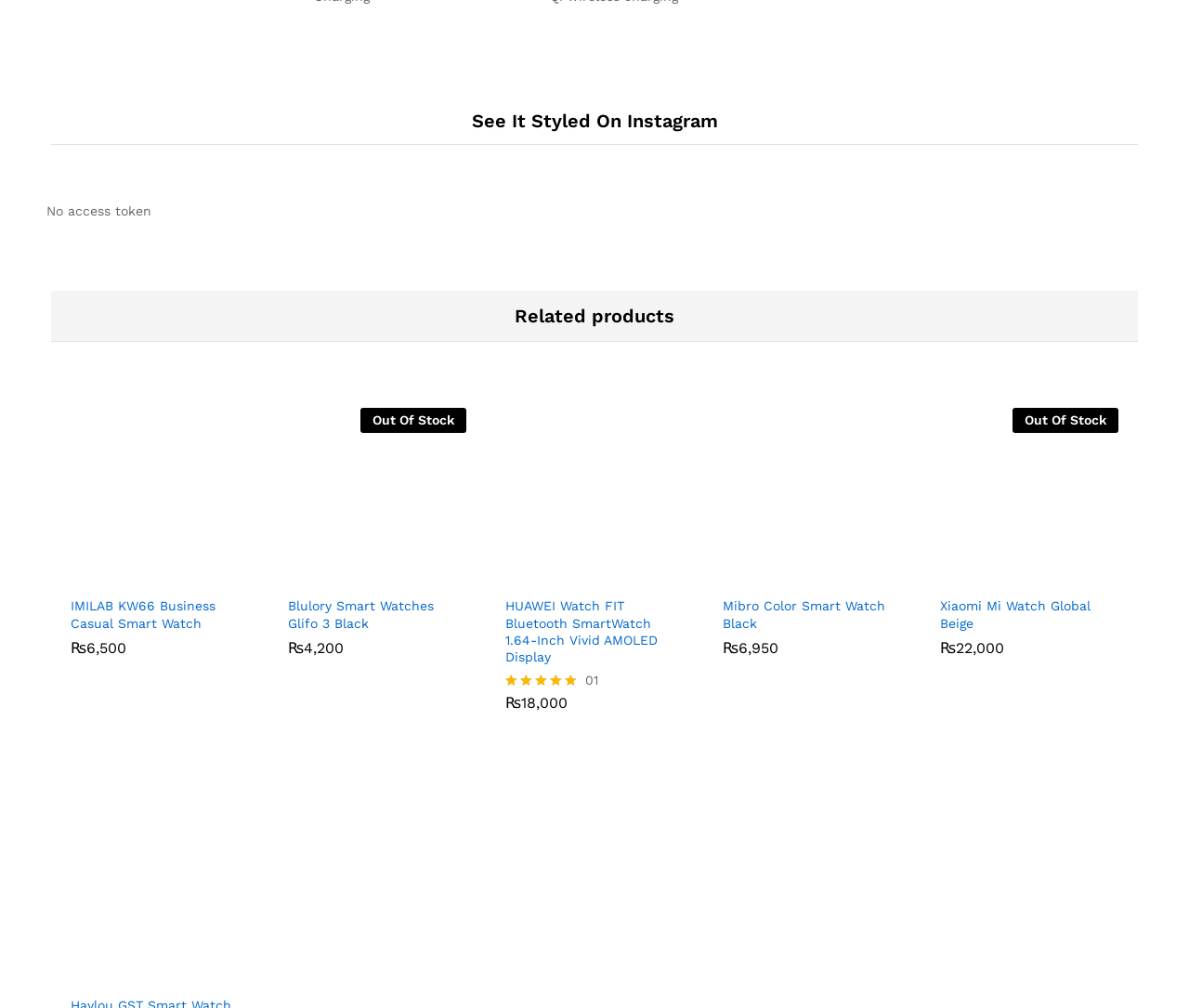Please specify the bounding box coordinates of the element that should be clicked to execute the given instruction: 'Add to cart: IMILAB KW66 Business Casual Smart Watch'. Ensure the coordinates are four float numbers between 0 and 1, expressed as [left, top, right, bottom].

[0.067, 0.555, 0.094, 0.587]